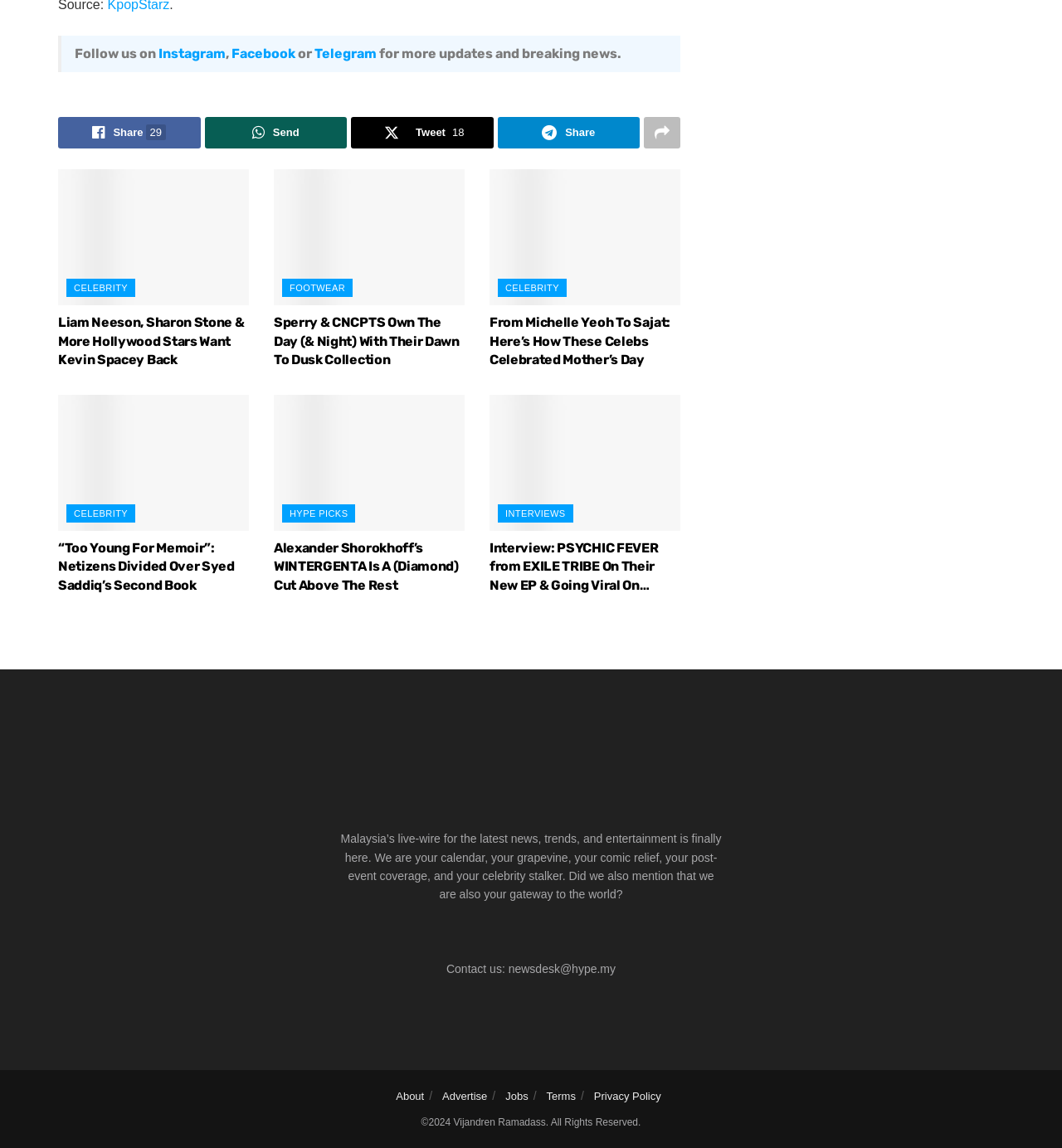What social media platforms can I follow this website on?
From the image, respond with a single word or phrase.

Instagram, Facebook, Telegram